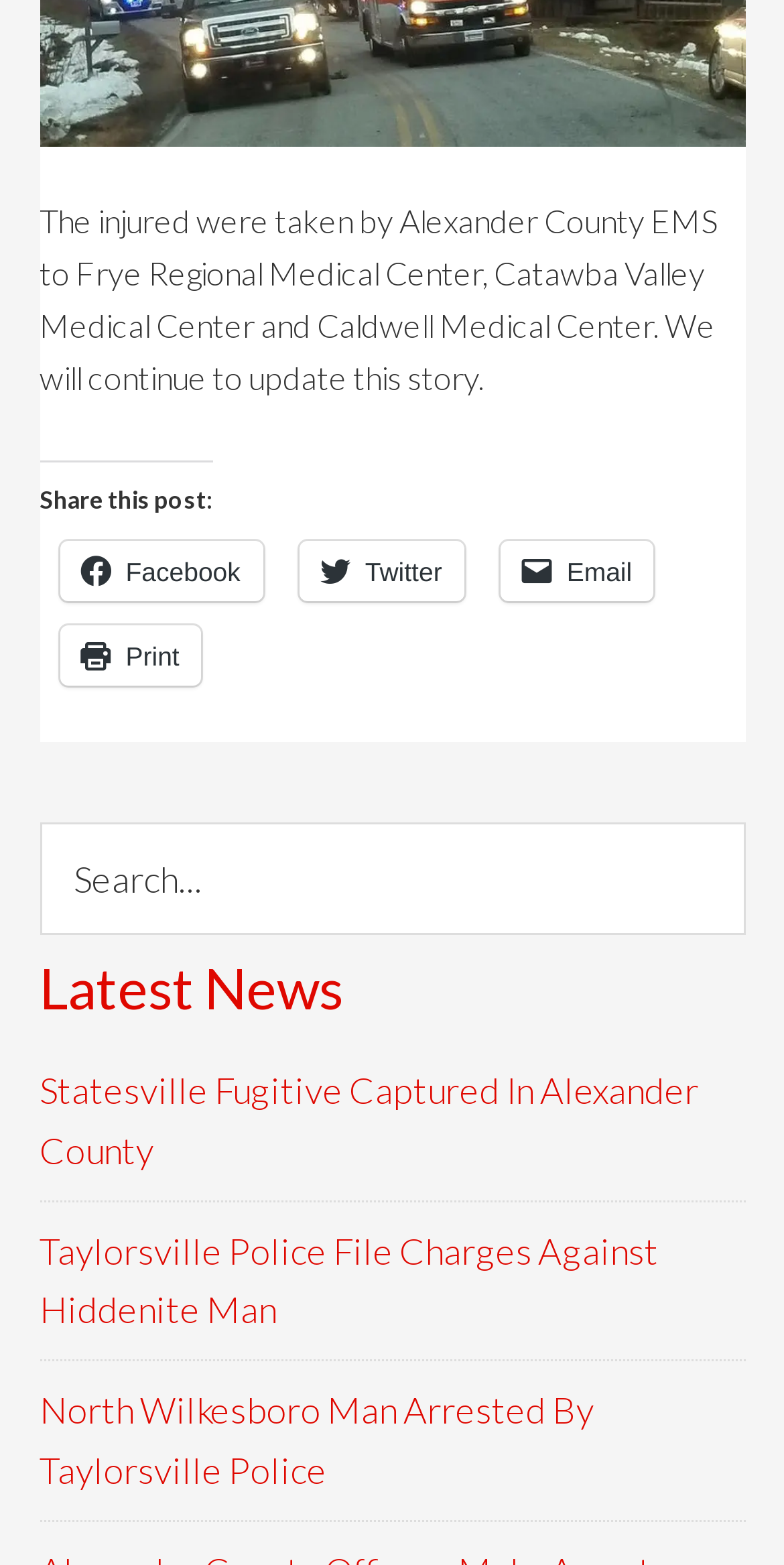Find and indicate the bounding box coordinates of the region you should select to follow the given instruction: "View the article about Statesville Fugitive Captured In Alexander County".

[0.05, 0.683, 0.891, 0.748]